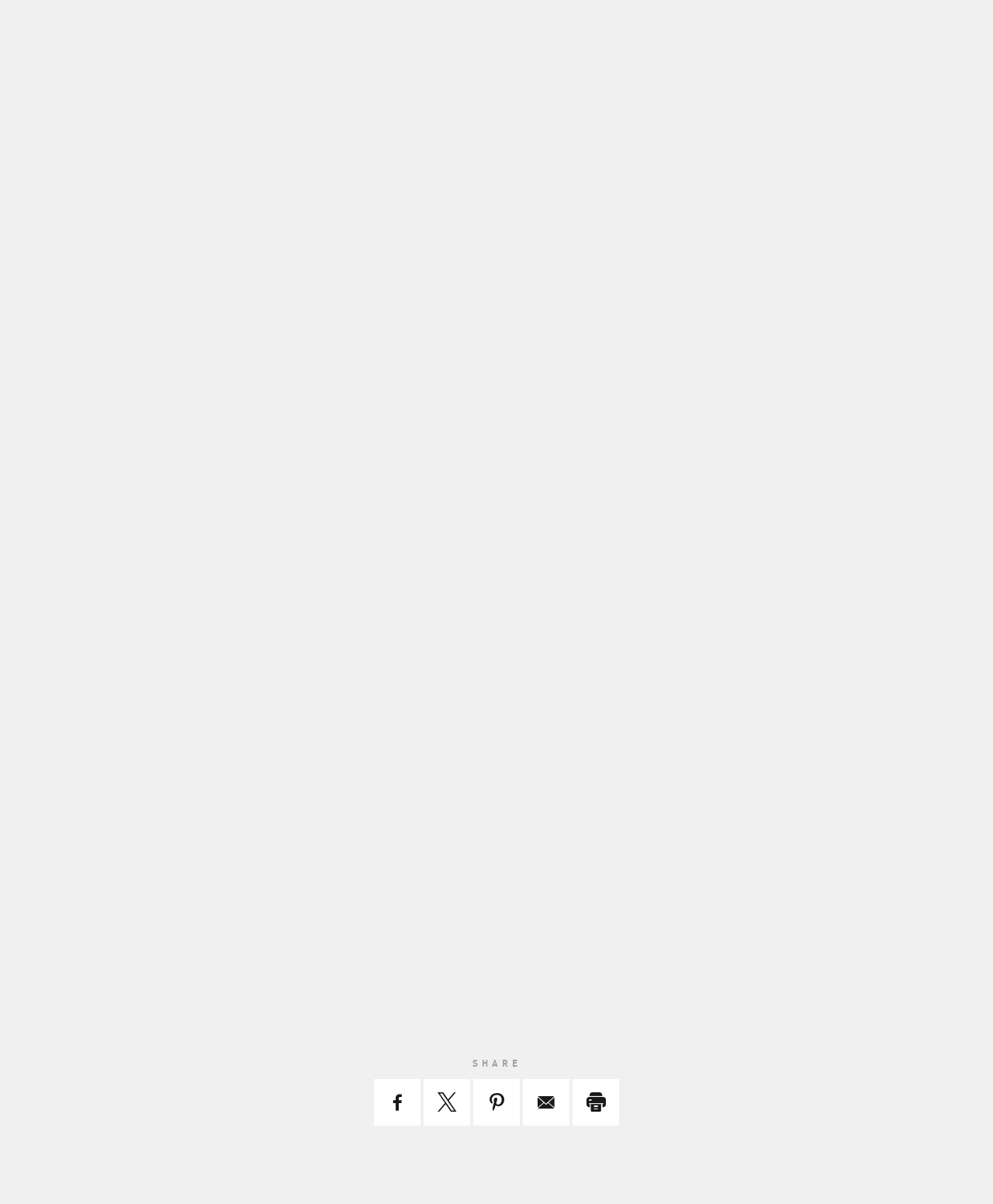What is the name of the cookie with a vendor of t-resort.ch and an expiry of a year?
Please interpret the details in the image and answer the question thoroughly.

After analyzing the webpage, I found a section that lists cookies with their respective vendors and expiry dates. I searched for a cookie with a vendor of t-resort.ch and an expiry of a year, and found that the name of this cookie is CookieInformationConsent.